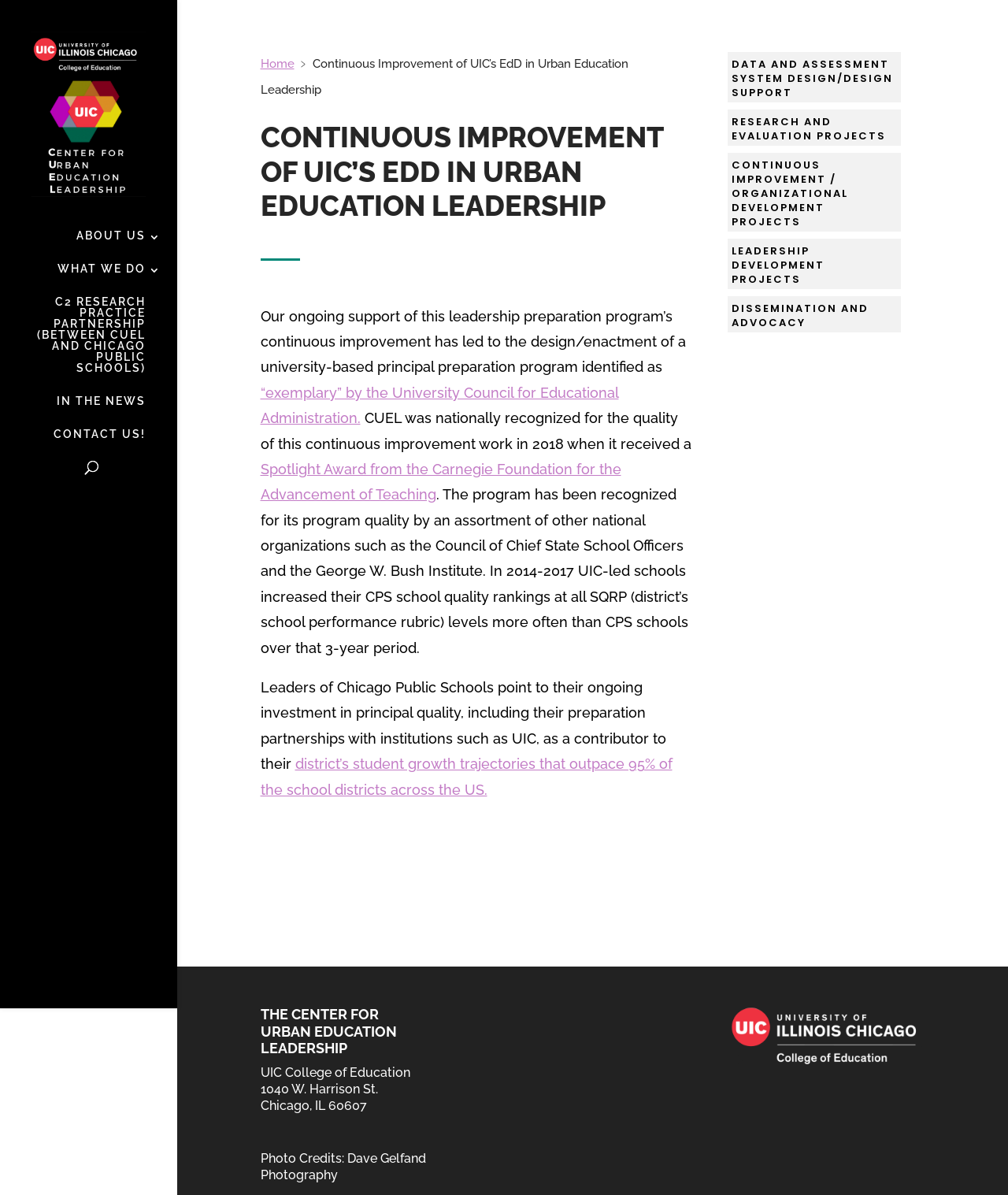Please determine the bounding box coordinates for the element with the description: "Dissemination and Advocacy".

[0.726, 0.252, 0.862, 0.276]